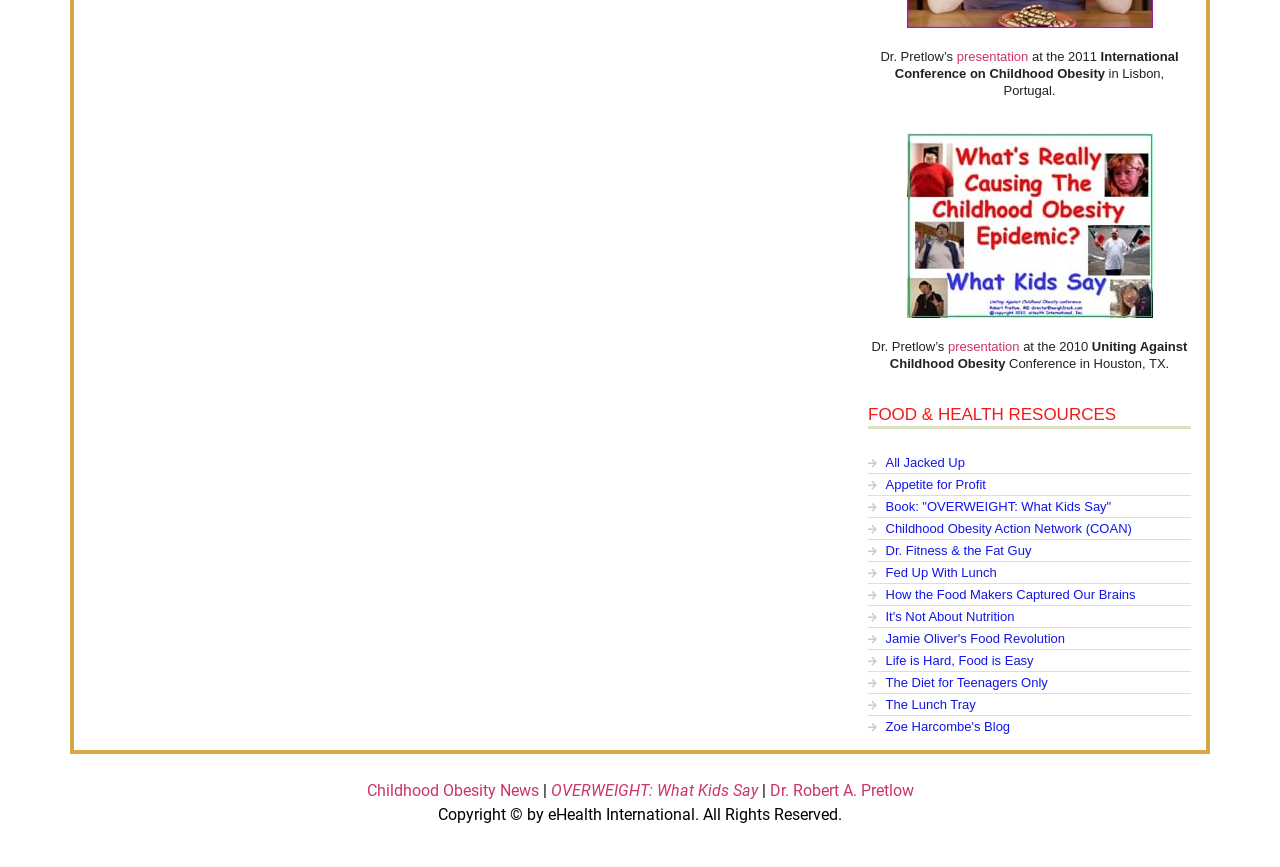Provide the bounding box coordinates of the HTML element described as: "Book: "OVERWEIGHT: What Kids Say"". The bounding box coordinates should be four float numbers between 0 and 1, i.e., [left, top, right, bottom].

[0.678, 0.575, 0.93, 0.594]